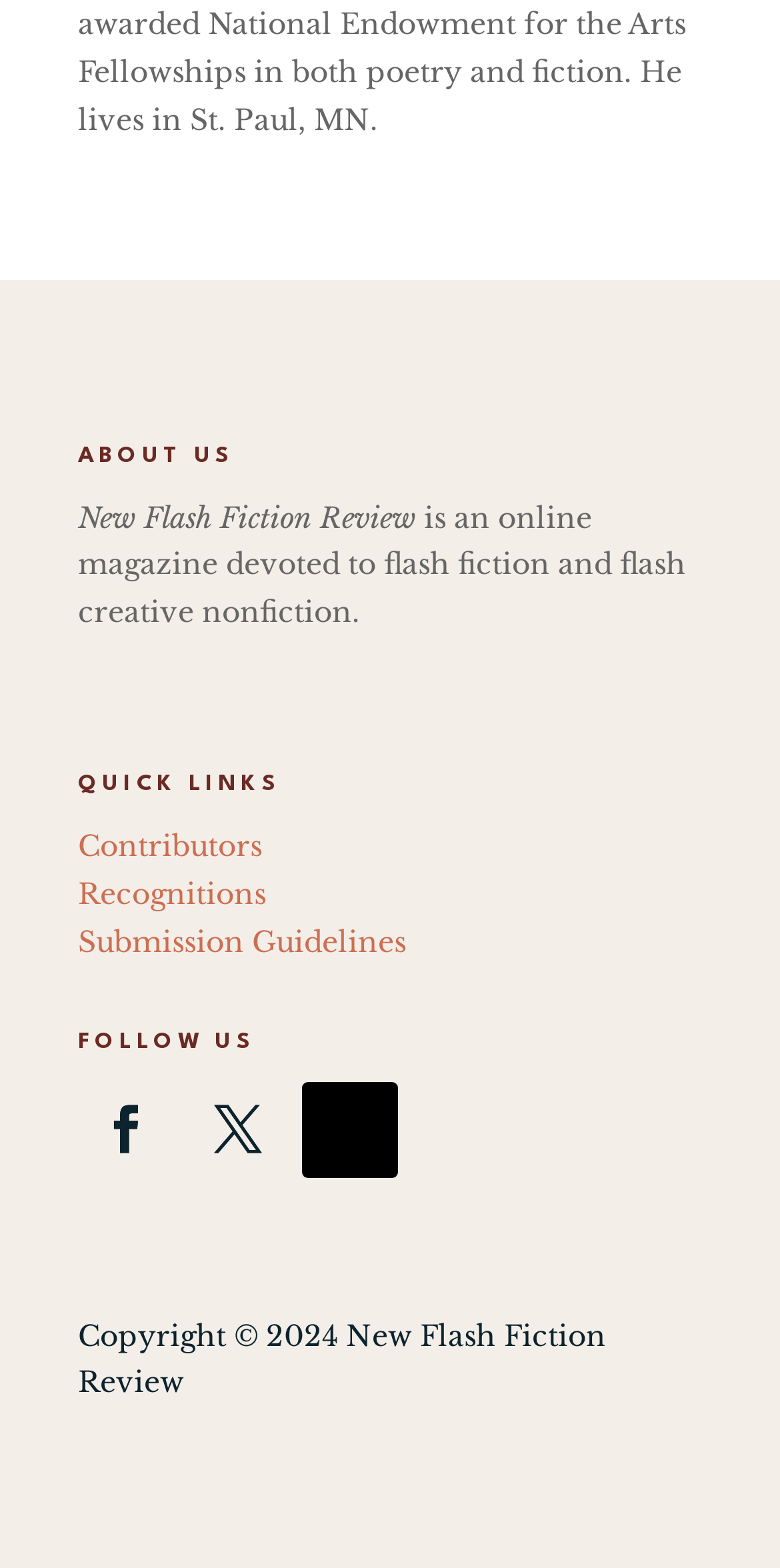How many sections are there on the webpage?
Provide a comprehensive and detailed answer to the question.

The sections on the webpage can be determined by counting the heading elements, which are 'ABOUT US', 'QUICK LINKS', 'FOLLOW US', and the copyright section at the bottom. These headings separate the different sections of the webpage.